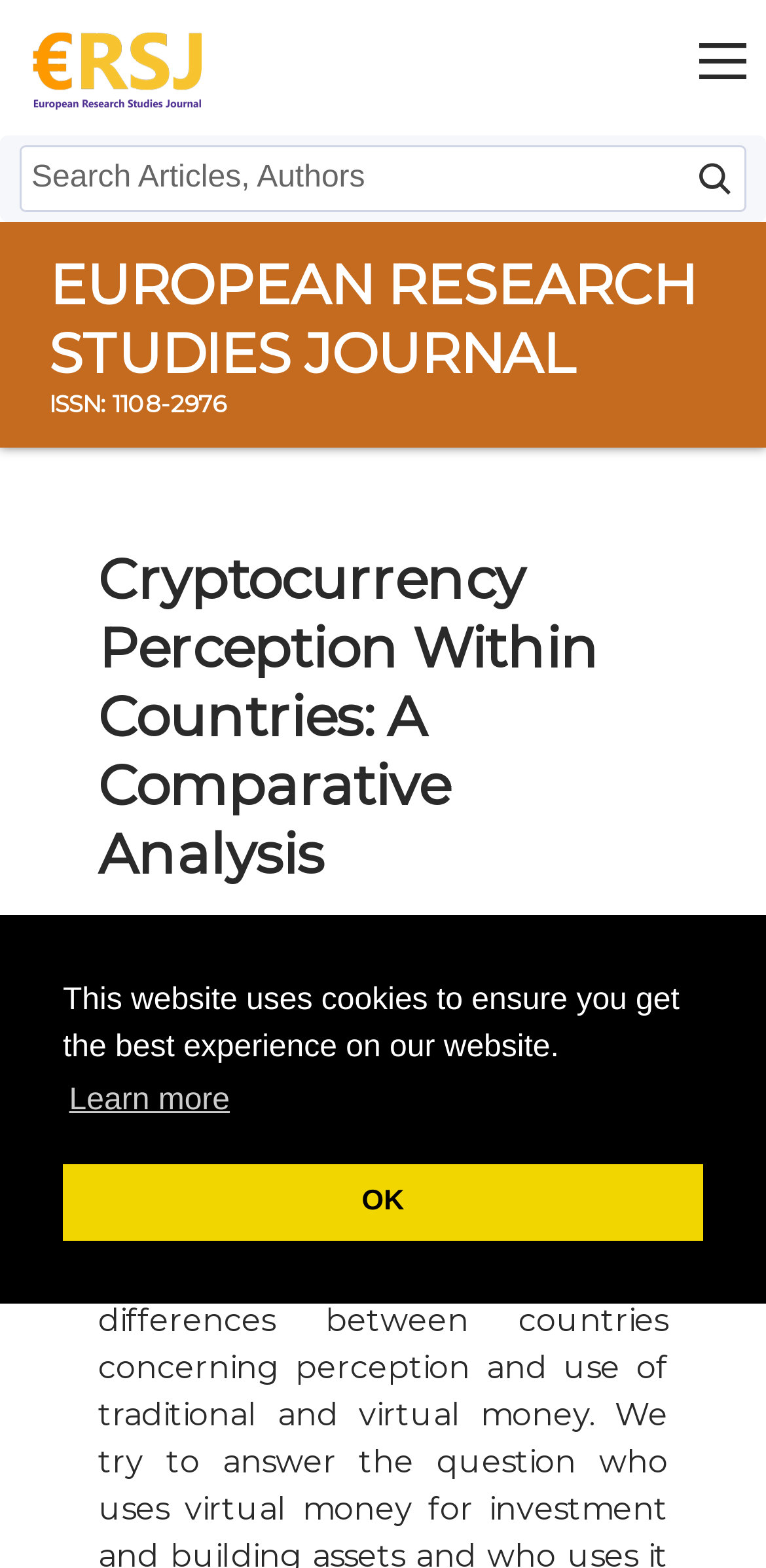Please determine the bounding box of the UI element that matches this description: Instructions To Authors. The coordinates should be given as (top-left x, top-left y, bottom-right x, bottom-right y), with all values between 0 and 1.

[0.0, 0.314, 1.0, 0.371]